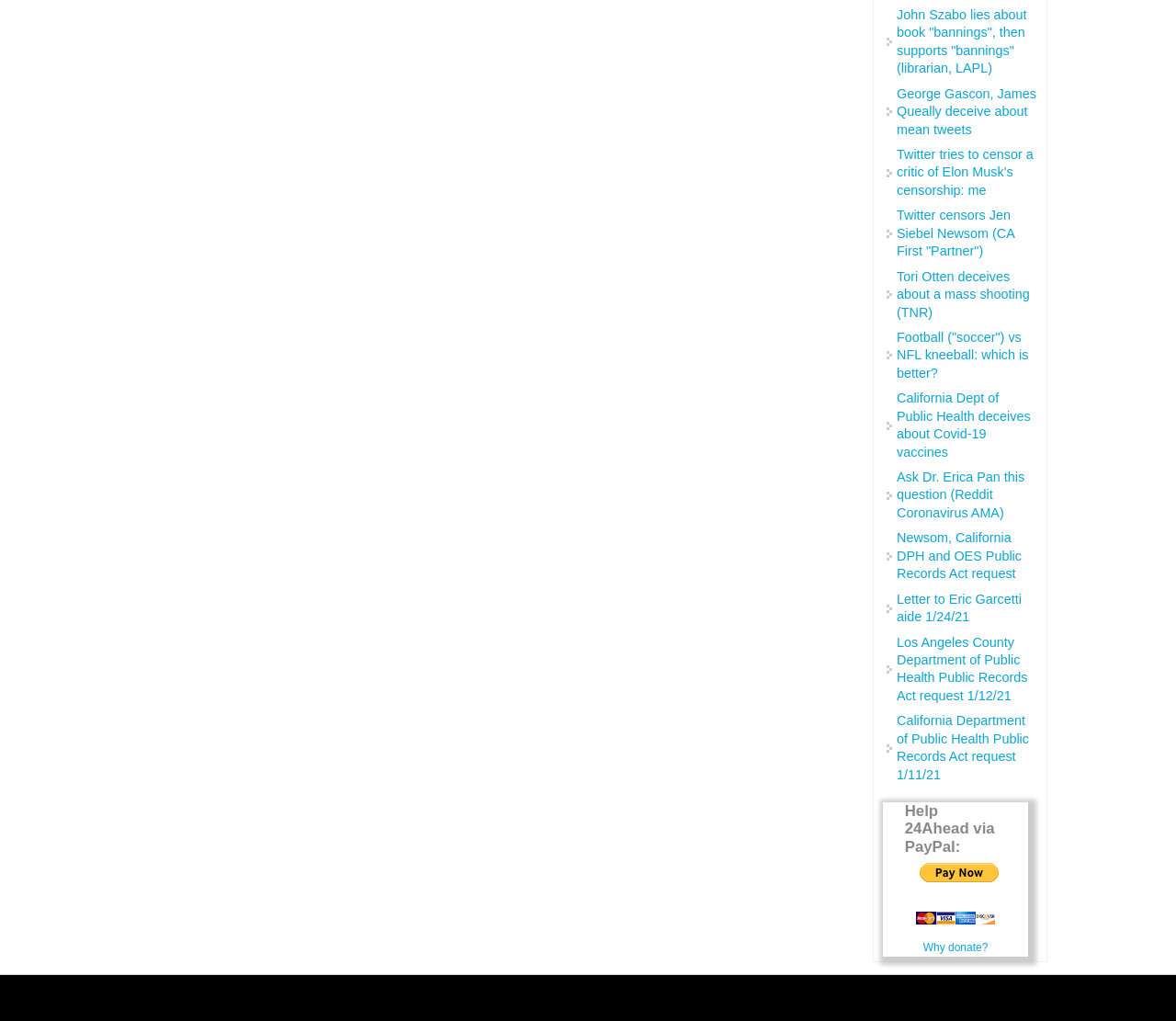Based on the element description, predict the bounding box coordinates (top-left x, top-left y, bottom-right x, bottom-right y) for the UI element in the screenshot: Why donate?

[0.785, 0.922, 0.84, 0.934]